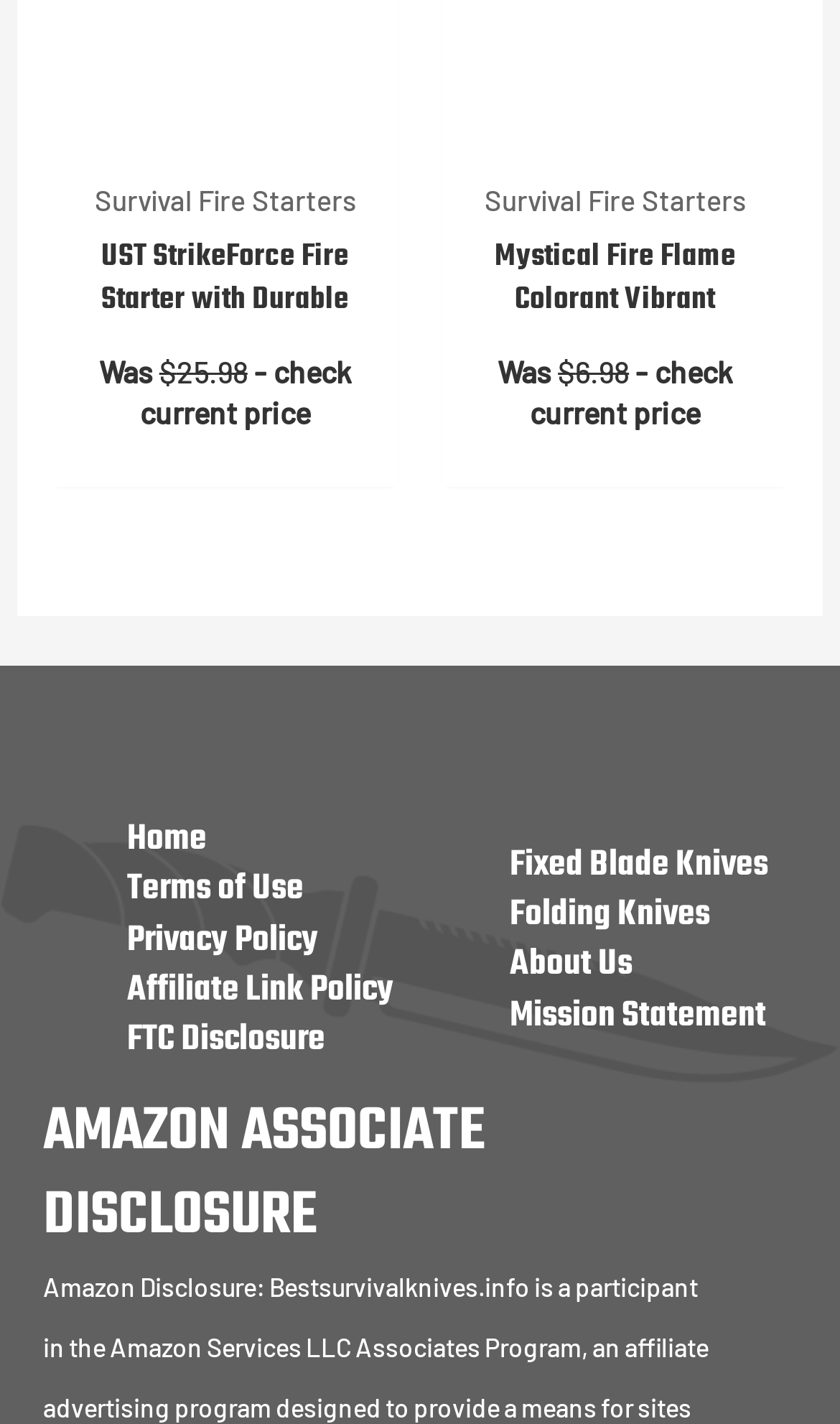Find the bounding box coordinates of the UI element according to this description: "FTC Disclosure".

[0.151, 0.712, 0.387, 0.751]